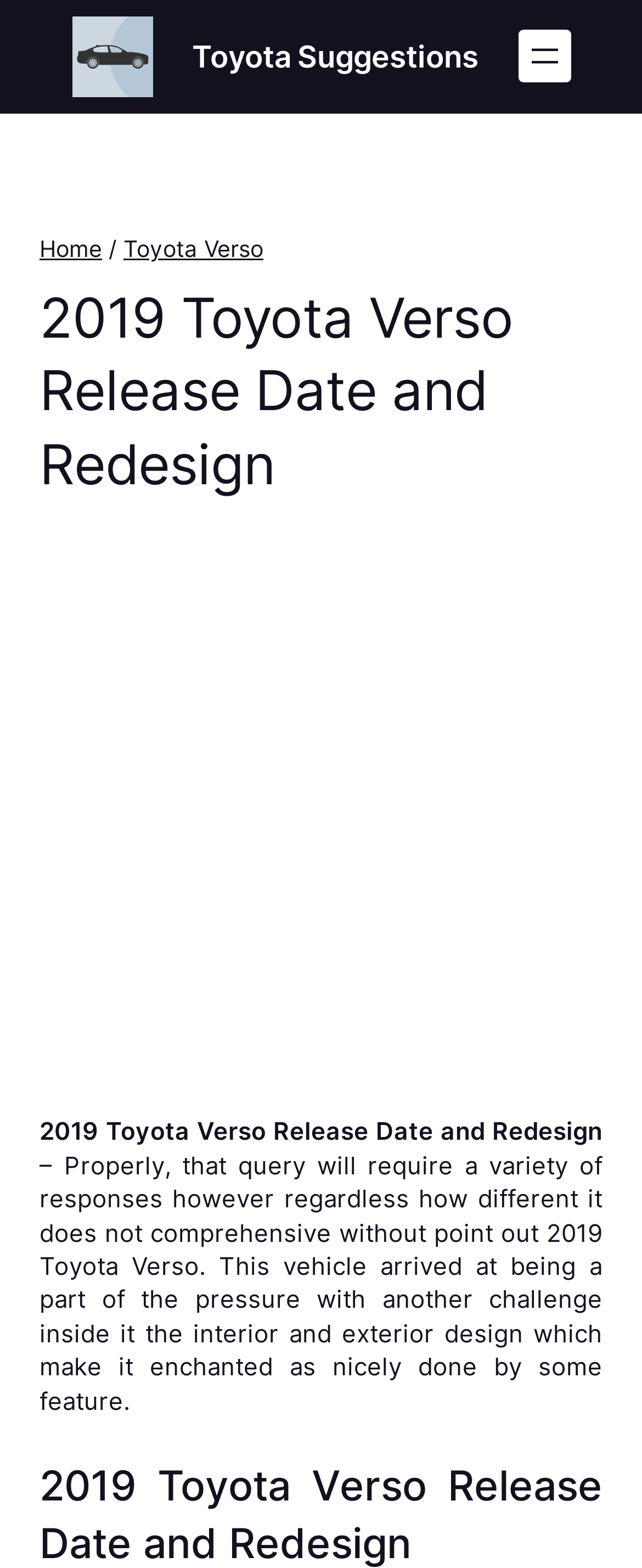Extract the bounding box coordinates for the UI element described as: "Menu".

None